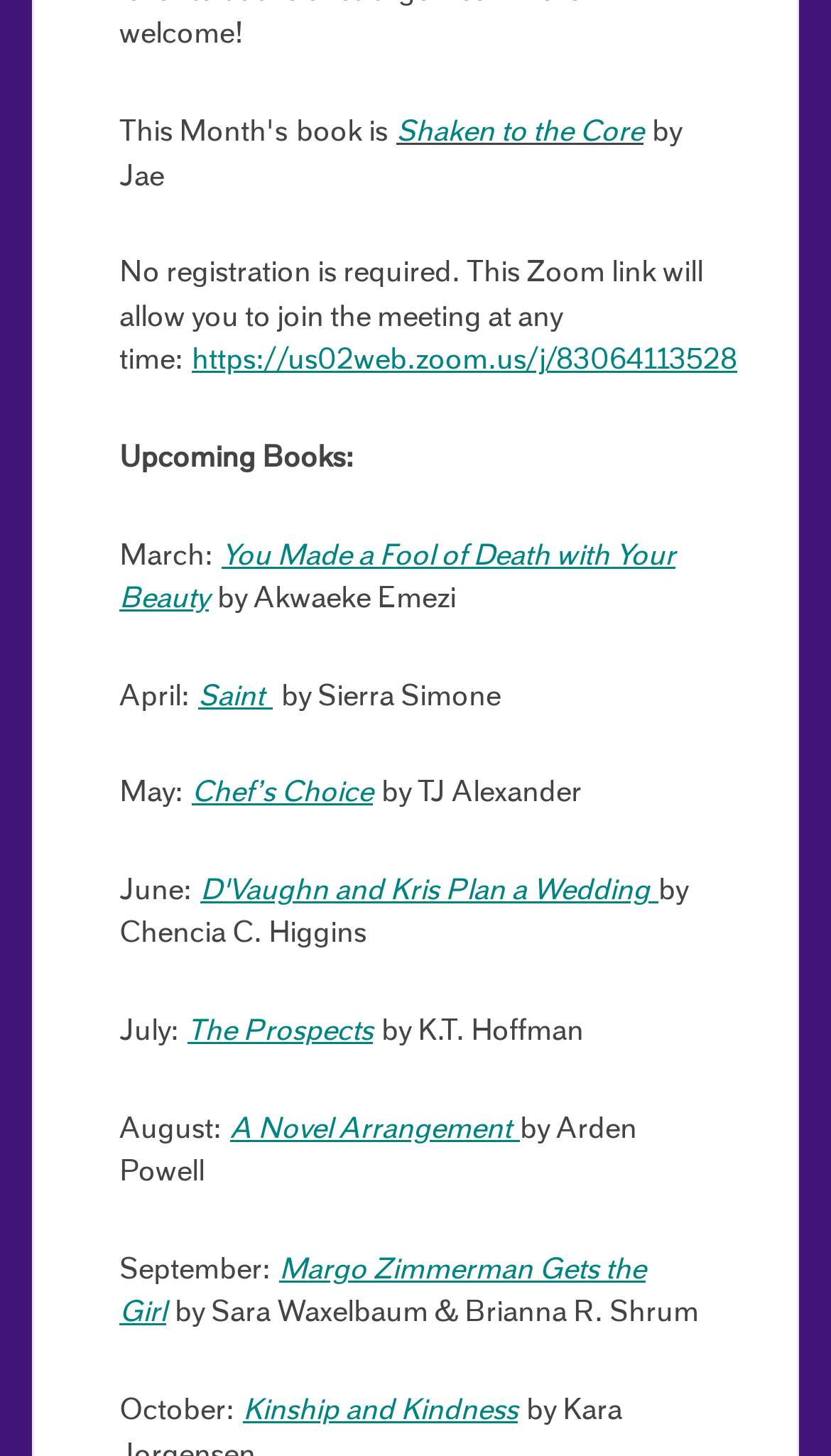Indicate the bounding box coordinates of the clickable region to achieve the following instruction: "Click the link to join the meeting."

[0.231, 0.238, 0.887, 0.258]